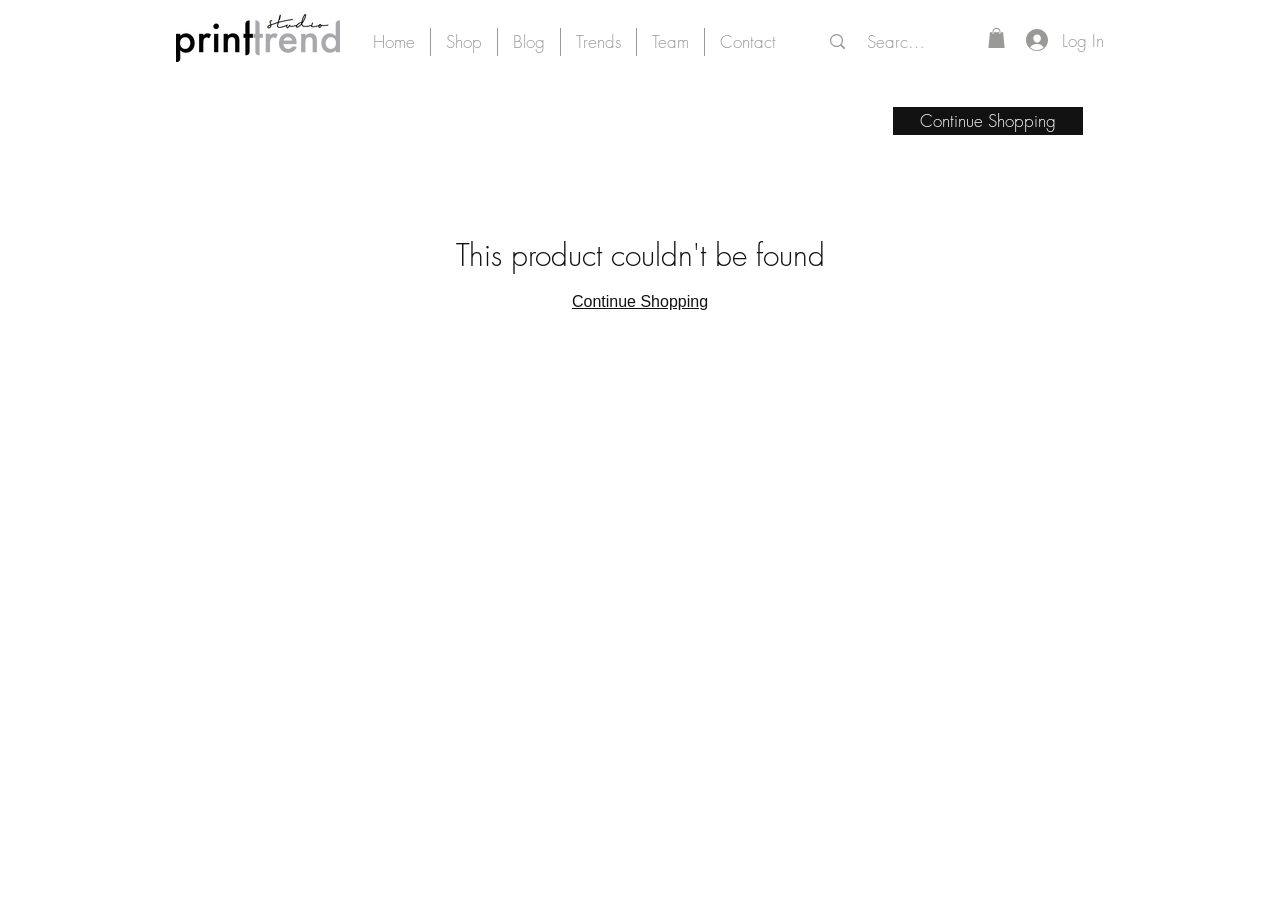Can you find the bounding box coordinates for the UI element given this description: "aria-label="Search..." name="q" placeholder="Search...""? Provide the coordinates as four float numbers between 0 and 1: [left, top, right, bottom].

[0.678, 0.024, 0.727, 0.069]